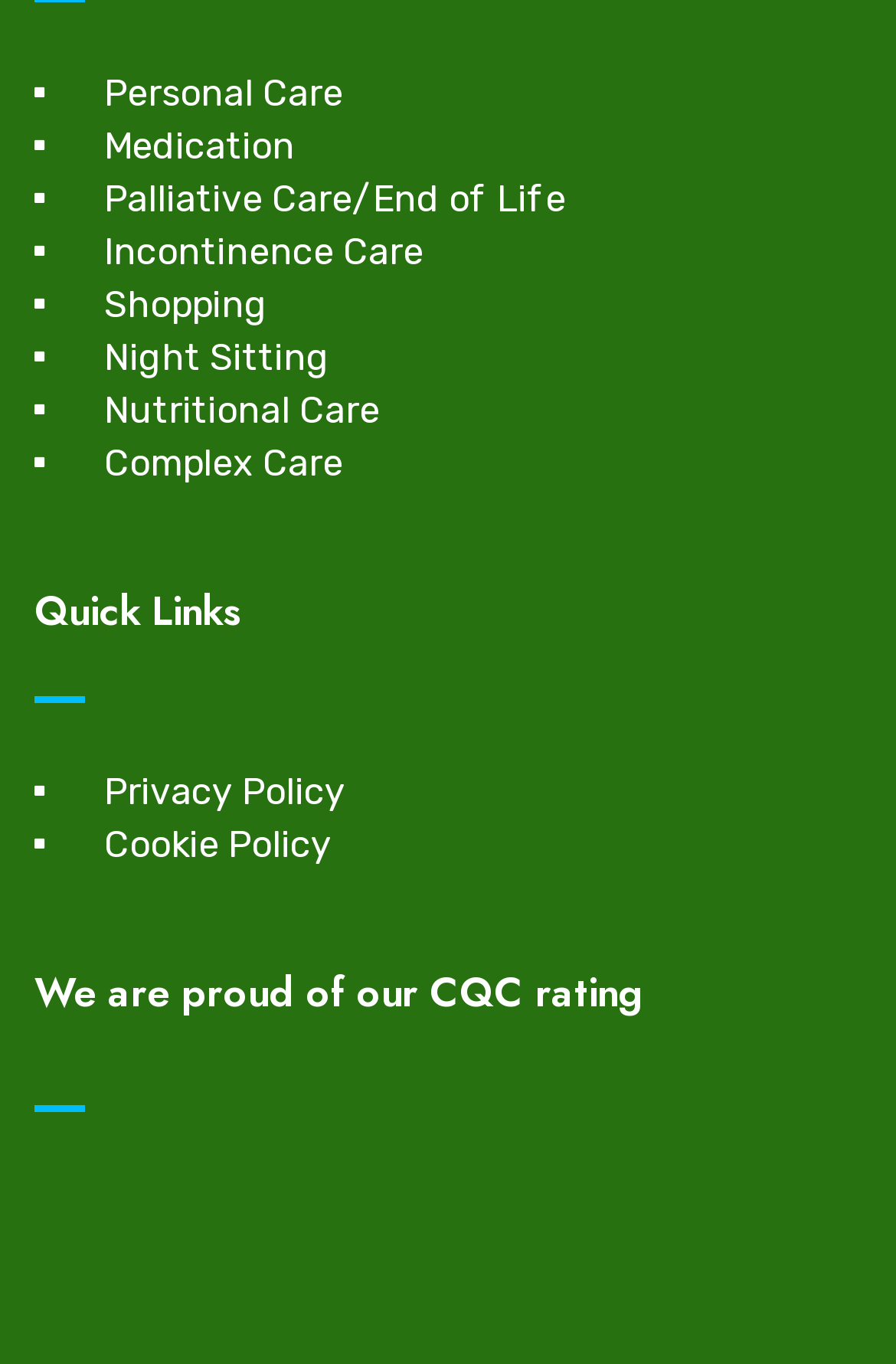What is the last link on the webpage?
Using the details from the image, give an elaborate explanation to answer the question.

By examining the links on the webpage, I found that the last link is 'Cookie Policy', which is located at the bottom of the page.